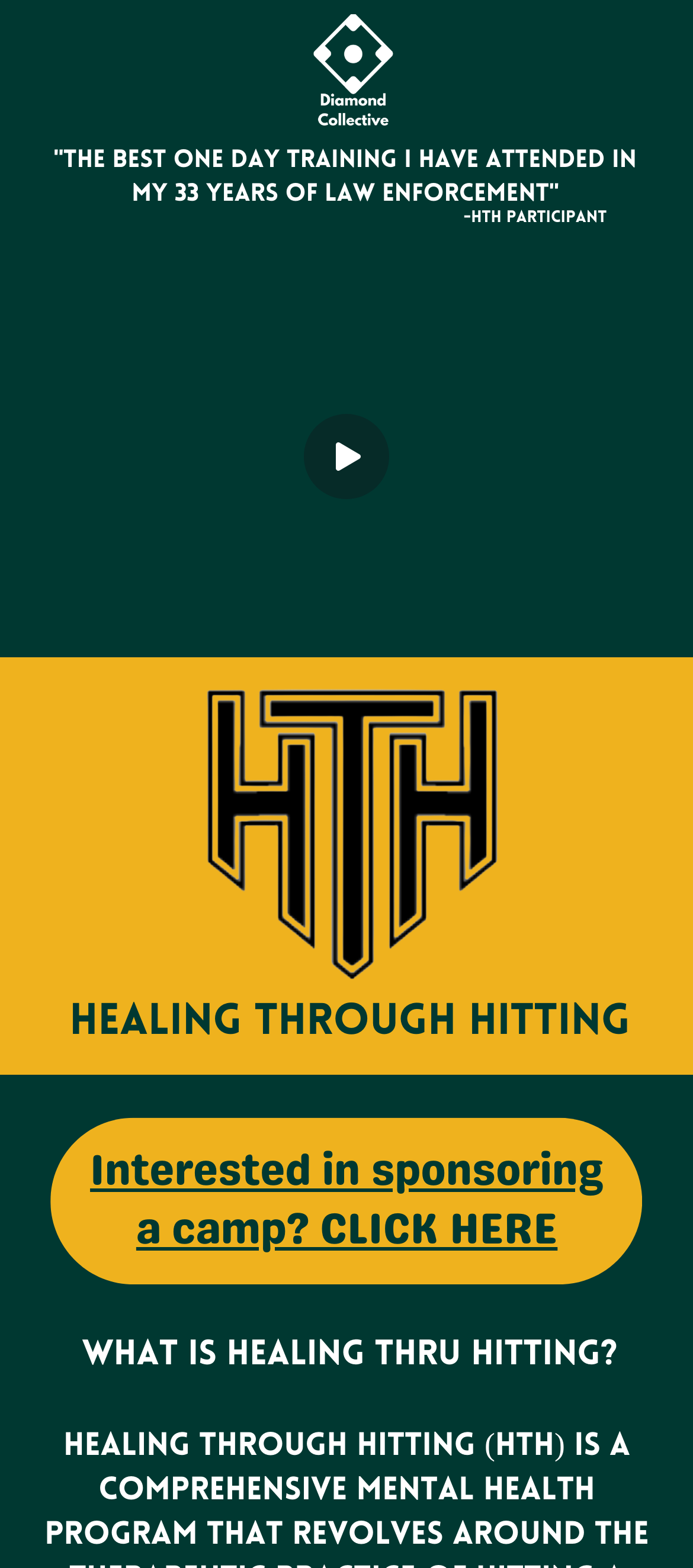Based on the description "Interested in sponsoring", find the bounding box of the specified UI element.

[0.13, 0.73, 0.871, 0.763]